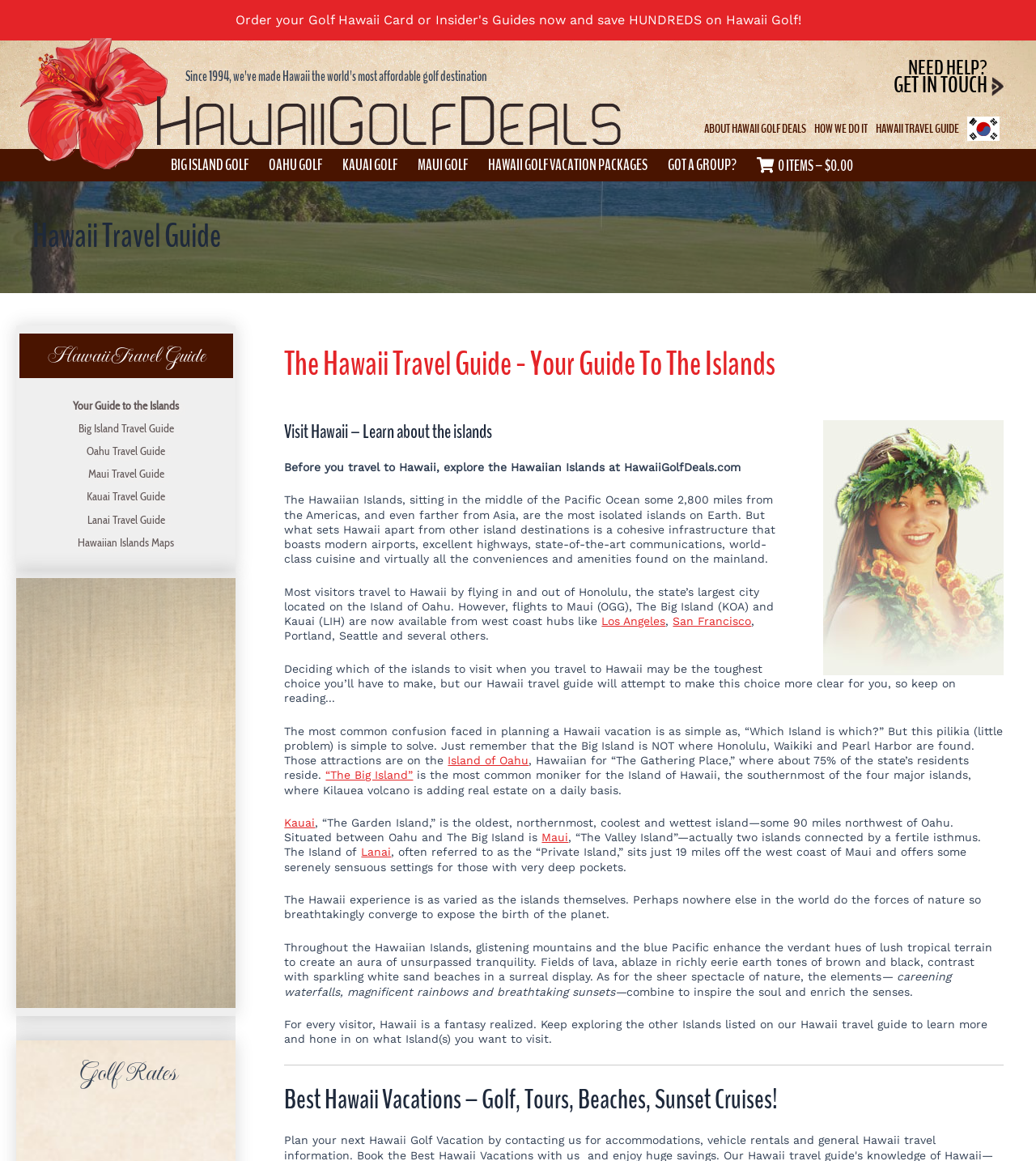Give a detailed account of the webpage, highlighting key information.

This webpage is a Hawaii travel guide that provides information about visiting the Hawaiian Islands. At the top of the page, there is a button to order a golf card or insider's guide, accompanied by a hibiscus flower image. Below this, there are links to various golf deals and a "Need Help? Get in Touch" section.

The main navigation menu is divided into two sections: "Secondary Navigation" and "Main Menu". The "Secondary Navigation" section has links to "About Hawaii Golf Deals", "How We Do It", "Hawaii Travel Guide", and a language option. The "Main Menu" section has links to different islands, including the Big Island, Oahu, Kauai, Maui, and Hawaii Golf Vacation Packages.

The main content of the page is divided into several sections. The first section is a heading that reads "Hawaii Travel Guide" and has a subheading that says "Your Guide to the Islands". Below this, there are links to different island travel guides, including the Big Island, Oahu, Maui, Kauai, and Lanai.

The next section has a heading that reads "The Hawaii Travel Guide - Your Guide To The Islands" and features an image of the Hawaii travel guide. Below this, there is a paragraph of text that describes the Hawaiian Islands and their infrastructure. The text also explains that most visitors travel to Hawaii by flying into Honolulu, but flights are also available to other islands.

The following sections provide more information about the different islands, including their characteristics, attractions, and geography. There are also links to specific islands, such as Oahu, the Big Island, Kauai, and Maui.

Throughout the page, there are images and separators that break up the text and add visual interest. The overall design is clean and easy to navigate, with clear headings and concise text.